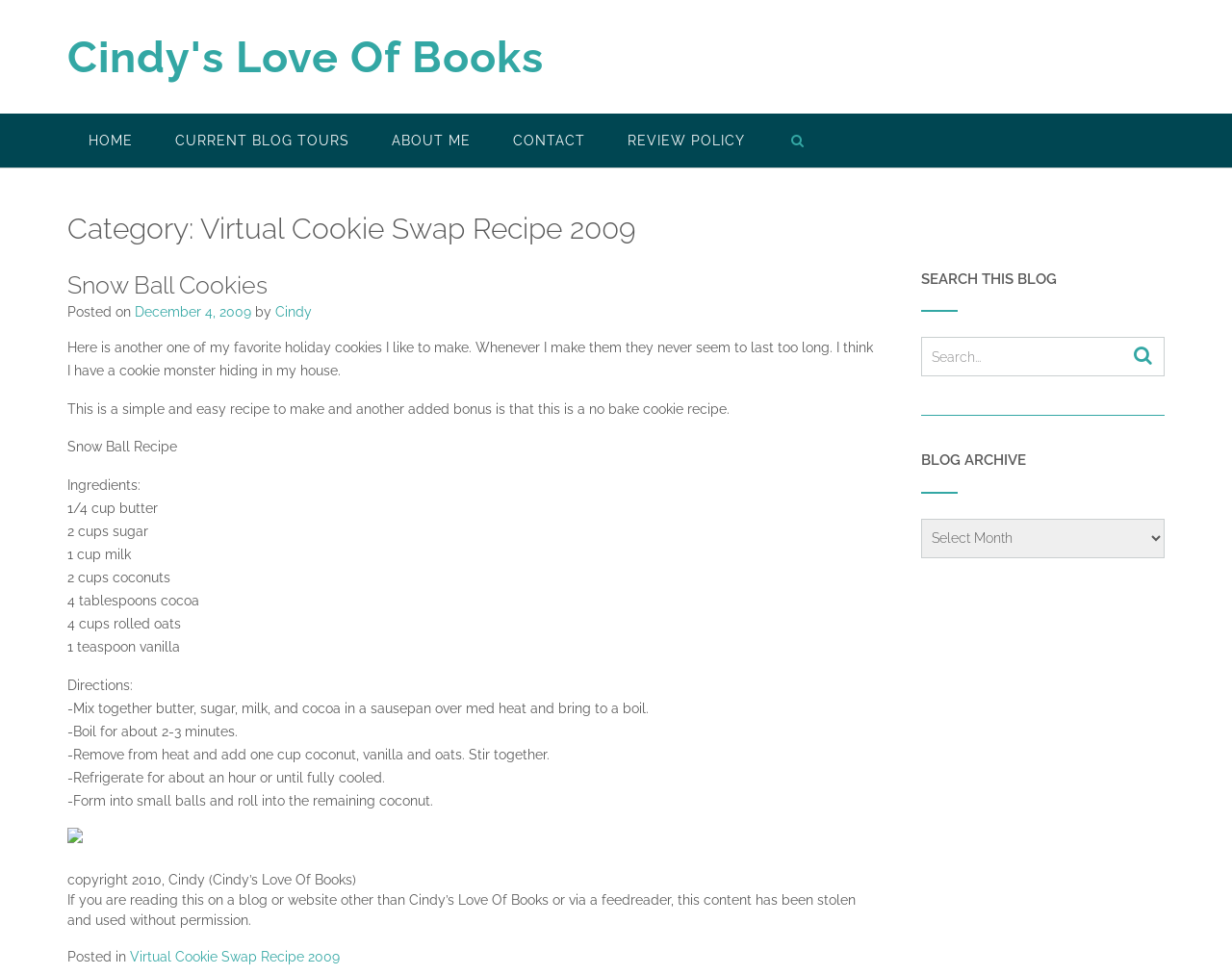Identify the bounding box coordinates for the region of the element that should be clicked to carry out the instruction: "Select a month from the 'Blog Archive' dropdown". The bounding box coordinates should be four float numbers between 0 and 1, i.e., [left, top, right, bottom].

[0.748, 0.532, 0.945, 0.572]